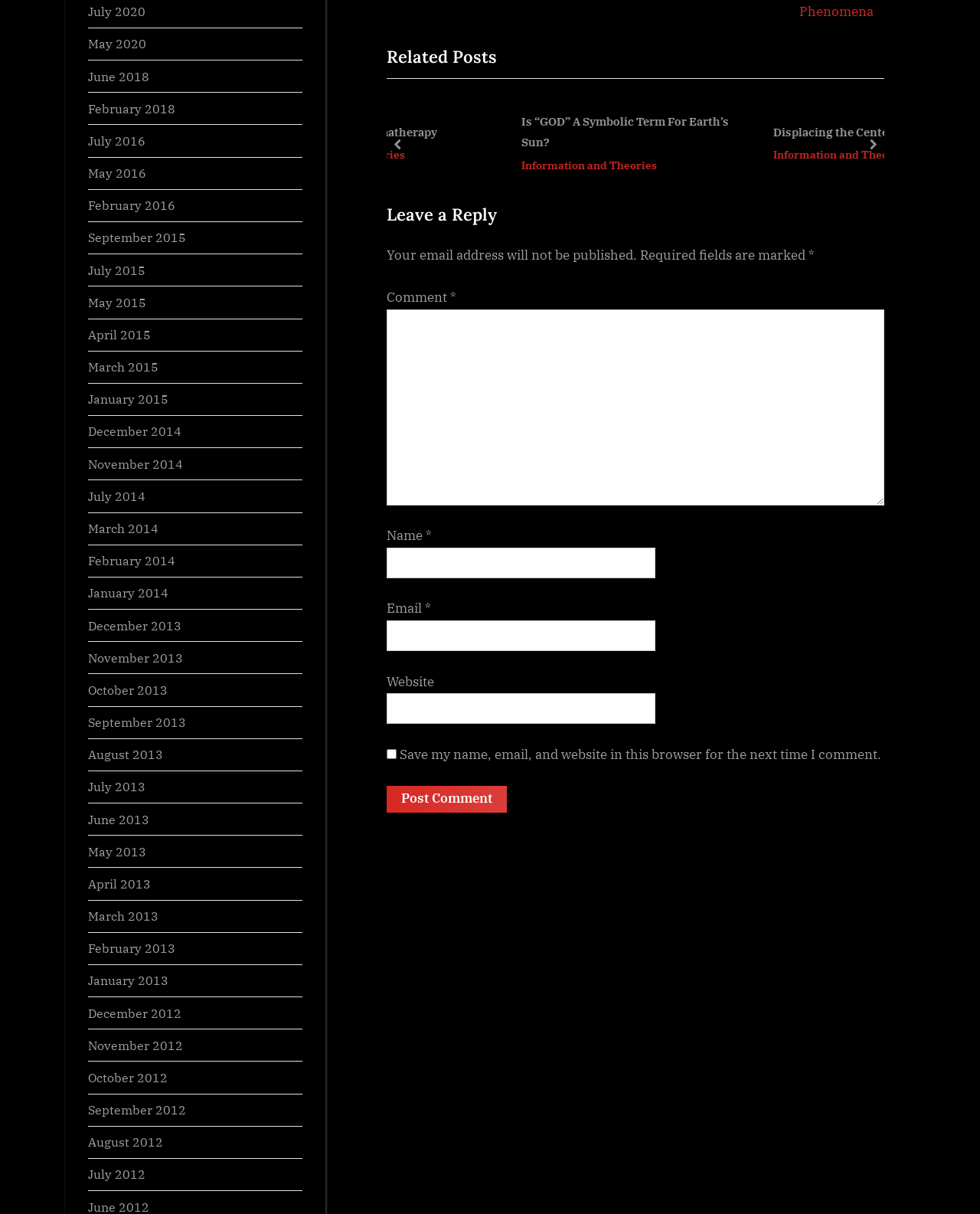Please determine the bounding box coordinates of the element's region to click in order to carry out the following instruction: "Click on the 'Startup business loans' link". The coordinates should be four float numbers between 0 and 1, i.e., [left, top, right, bottom].

None